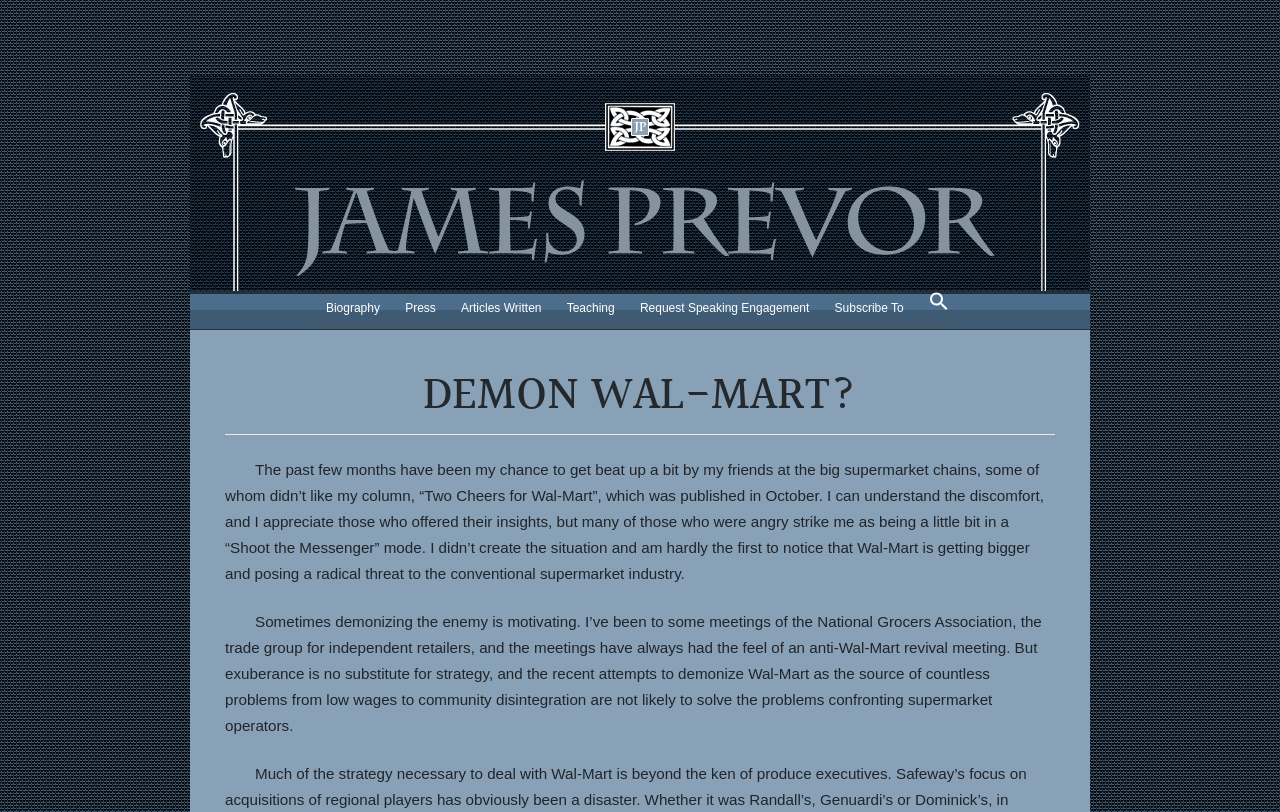Please specify the bounding box coordinates in the format (top-left x, top-left y, bottom-right x, bottom-right y), with values ranging from 0 to 1. Identify the bounding box for the UI component described as follows: Press

[0.311, 0.358, 0.346, 0.399]